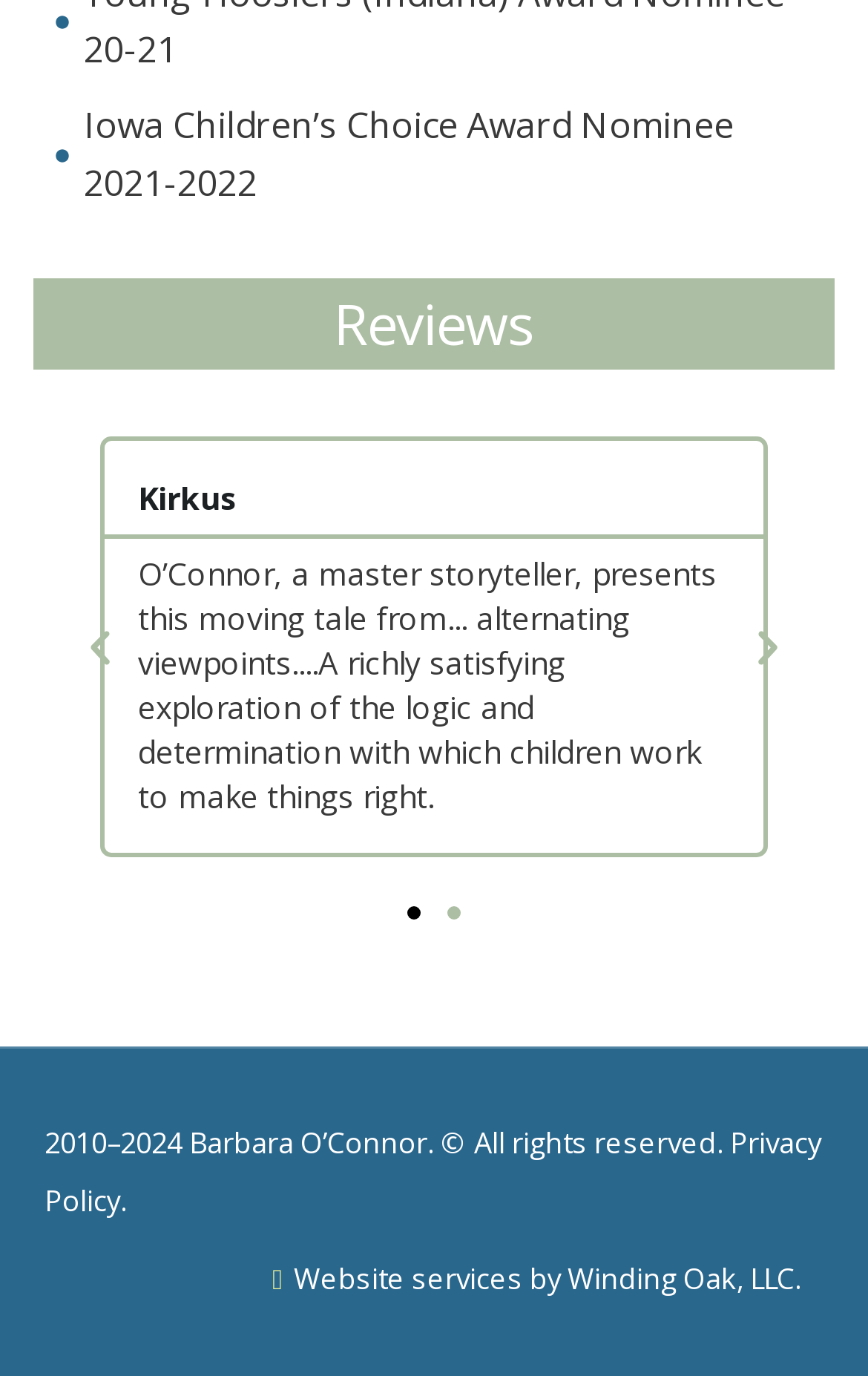For the following element description, predict the bounding box coordinates in the format (top-left x, top-left y, bottom-right x, bottom-right y). All values should be floating point numbers between 0 and 1. Description: Next

[0.859, 0.454, 0.91, 0.487]